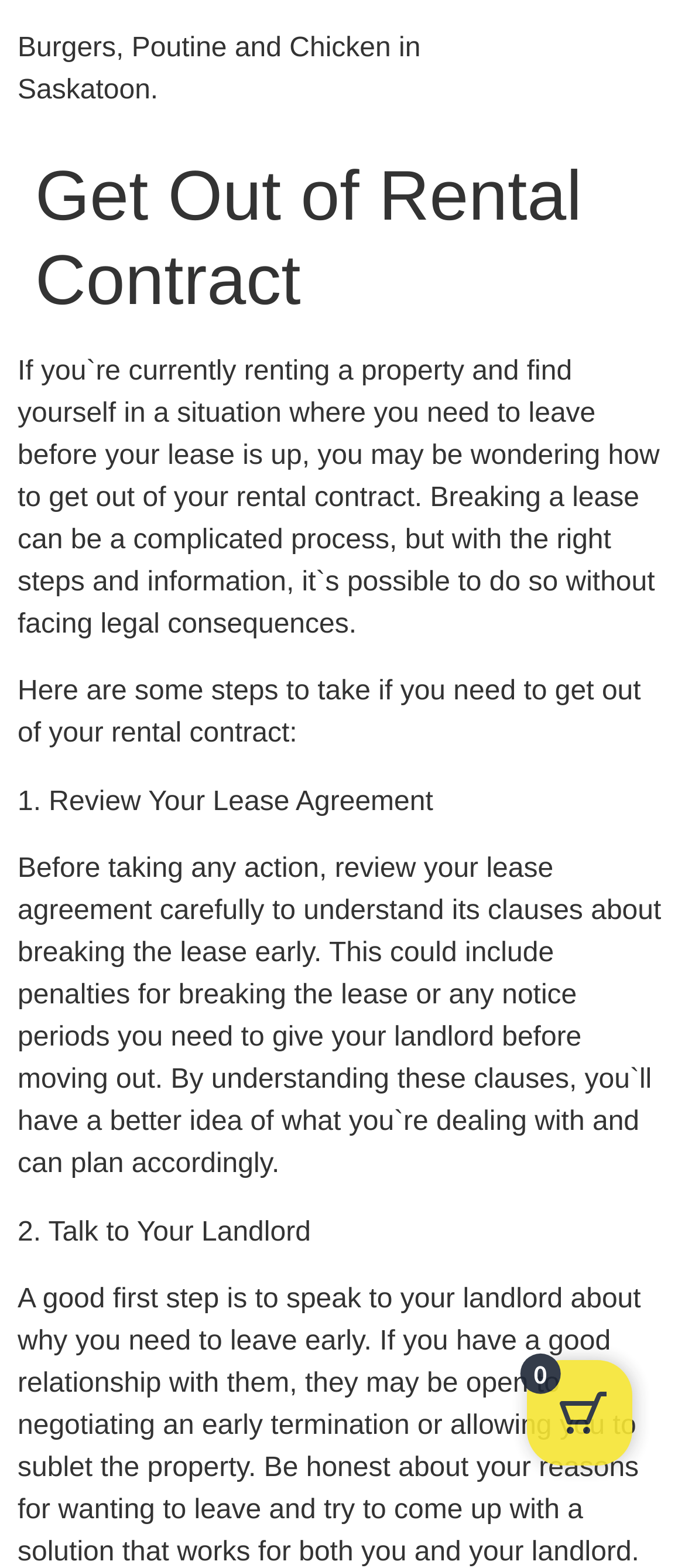Respond with a single word or phrase to the following question: How many steps are provided to get out of a rental contract?

Two